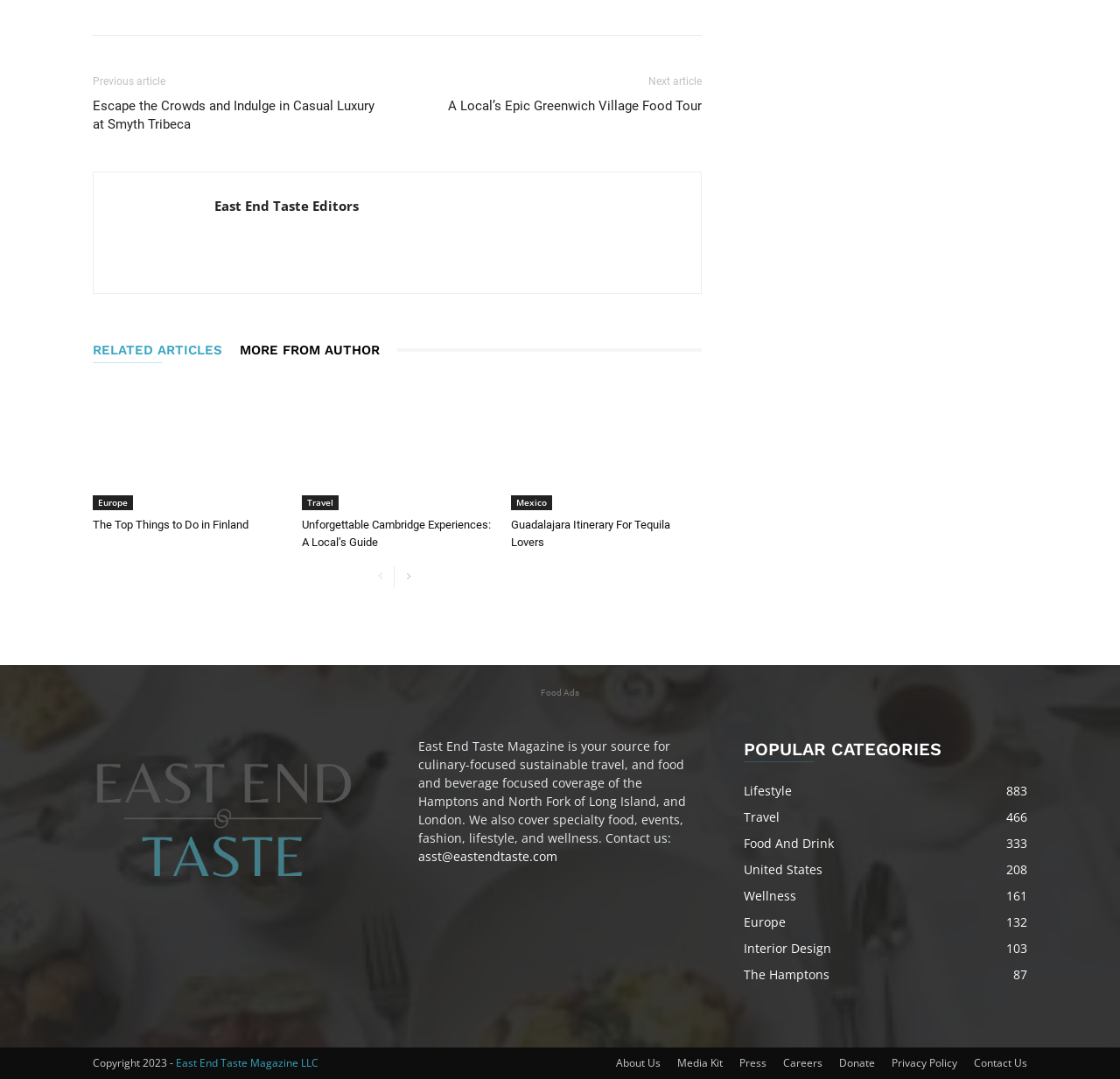How many social media links are present on the webpage?
Utilize the image to construct a detailed and well-explained answer.

The webpage contains links to Facebook, Twitter, Pinterest, and WhatsApp, which are all social media platforms. These links are represented by their respective icons and are located near the top of the webpage.